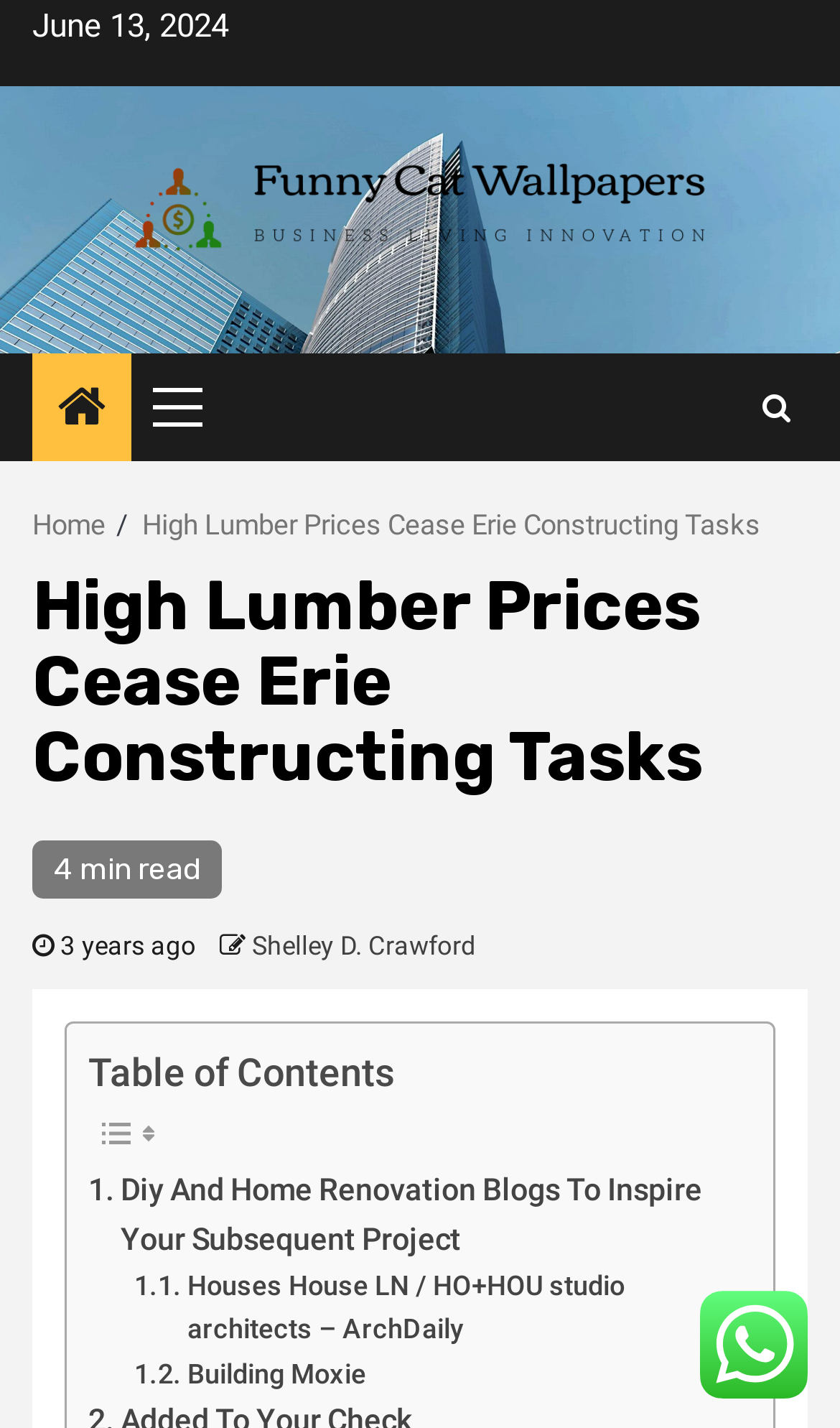Identify the bounding box coordinates of the clickable region to carry out the given instruction: "Open the 'Primary Menu'".

[0.182, 0.248, 0.285, 0.324]